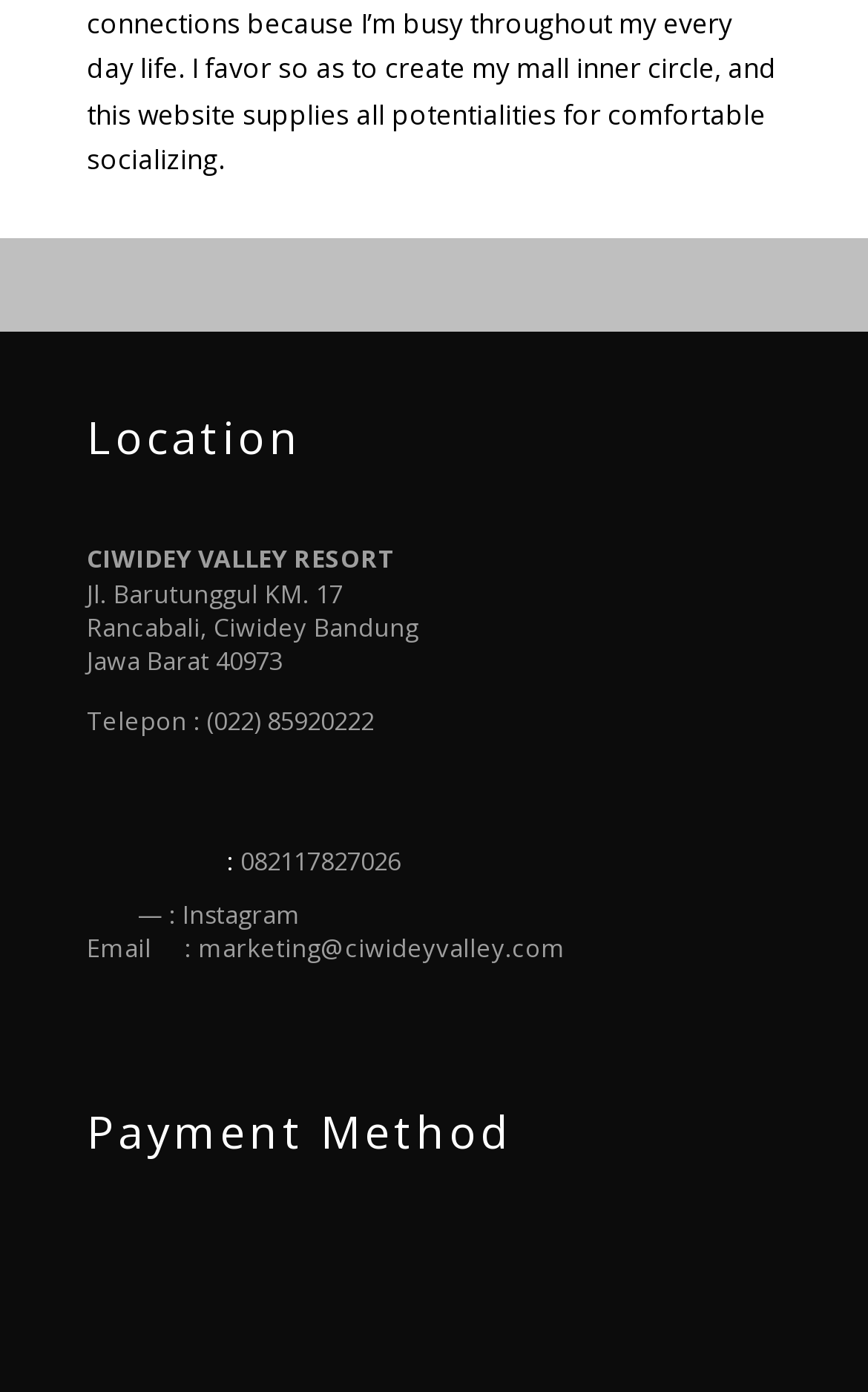Please provide a comprehensive response to the question below by analyzing the image: 
What is the phone number of the resort?

I found the phone number of the resort by looking at the StaticText element with the content 'Telepon : (022) 85920222' which is located under the 'Location' heading.